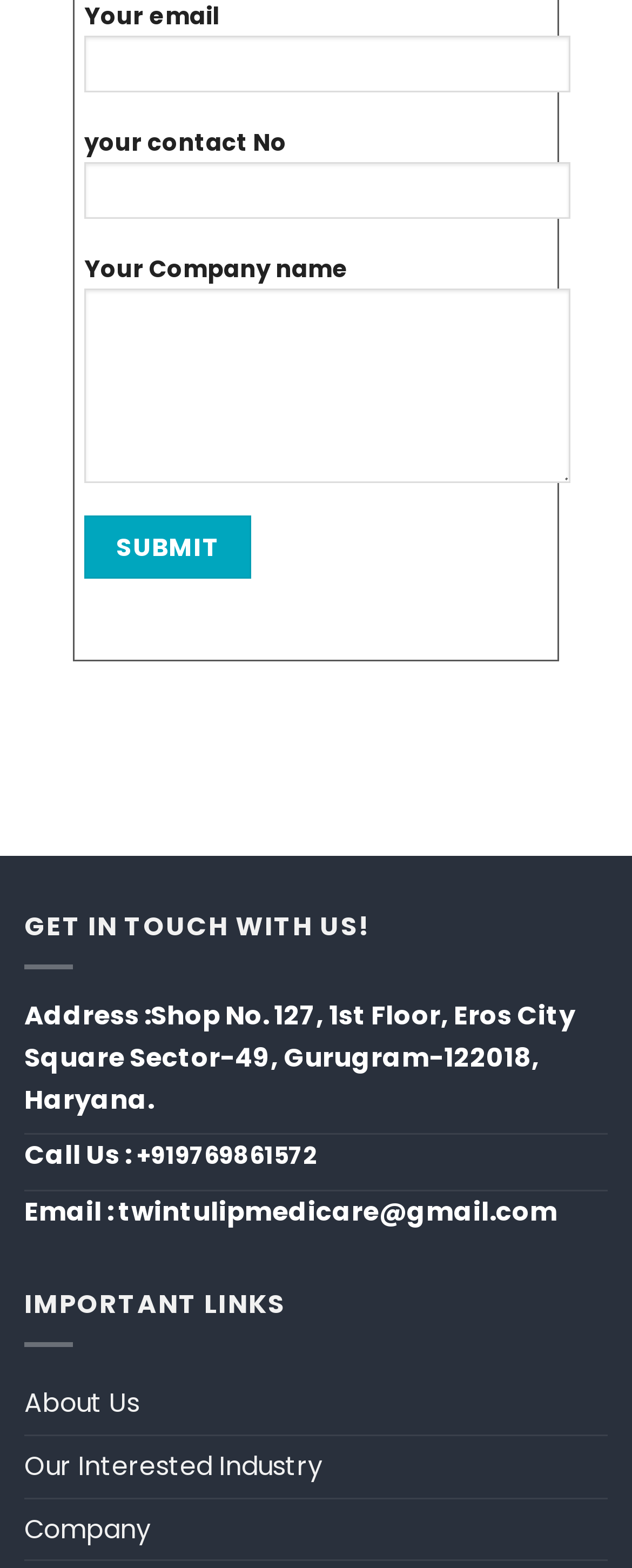Locate the bounding box of the UI element described by: "twintulipmedicare@gmail.com" in the given webpage screenshot.

[0.187, 0.761, 0.882, 0.784]